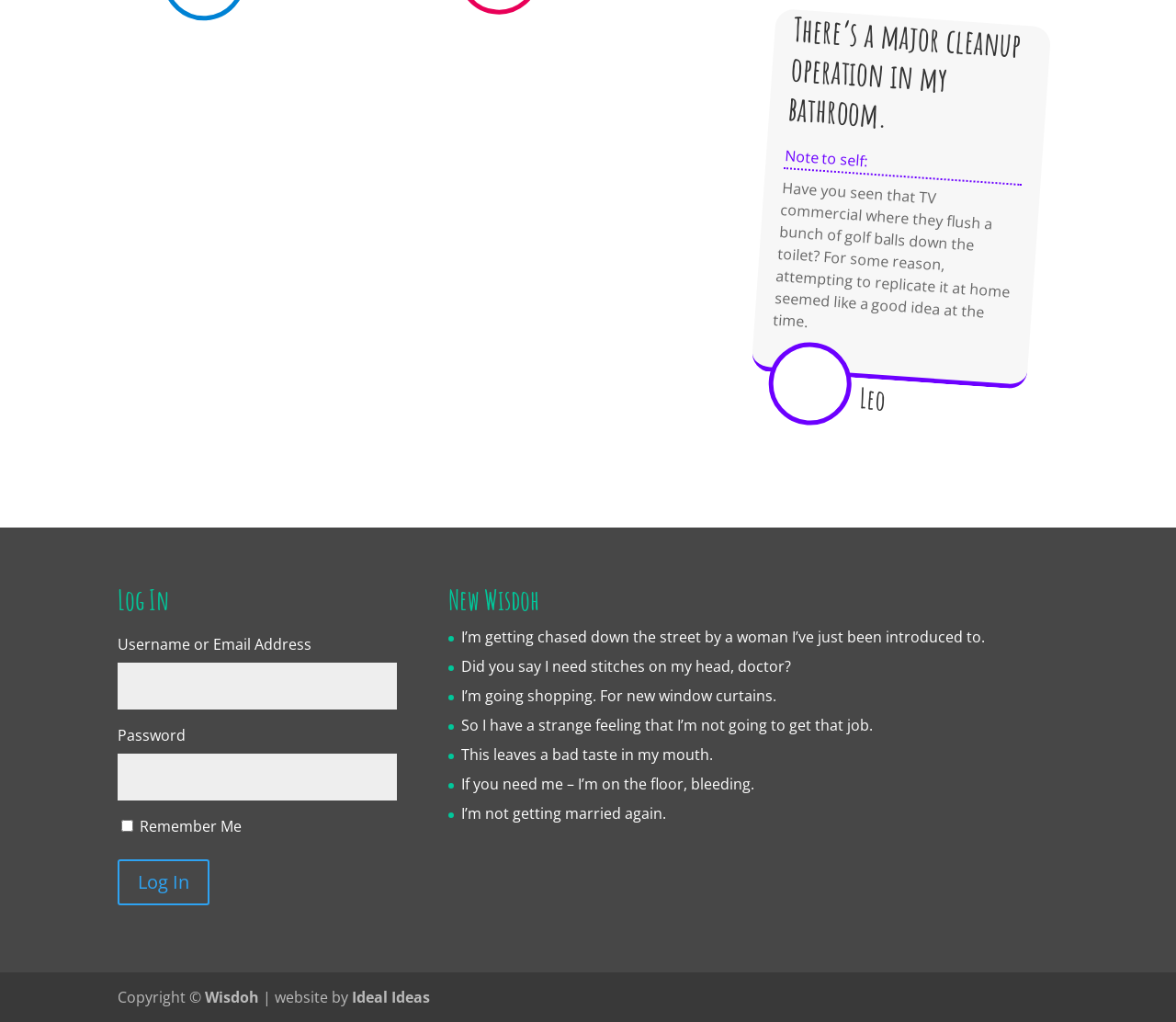Predict the bounding box coordinates for the UI element described as: "Leo". The coordinates should be four float numbers between 0 and 1, presented as [left, top, right, bottom].

[0.73, 0.373, 0.754, 0.408]